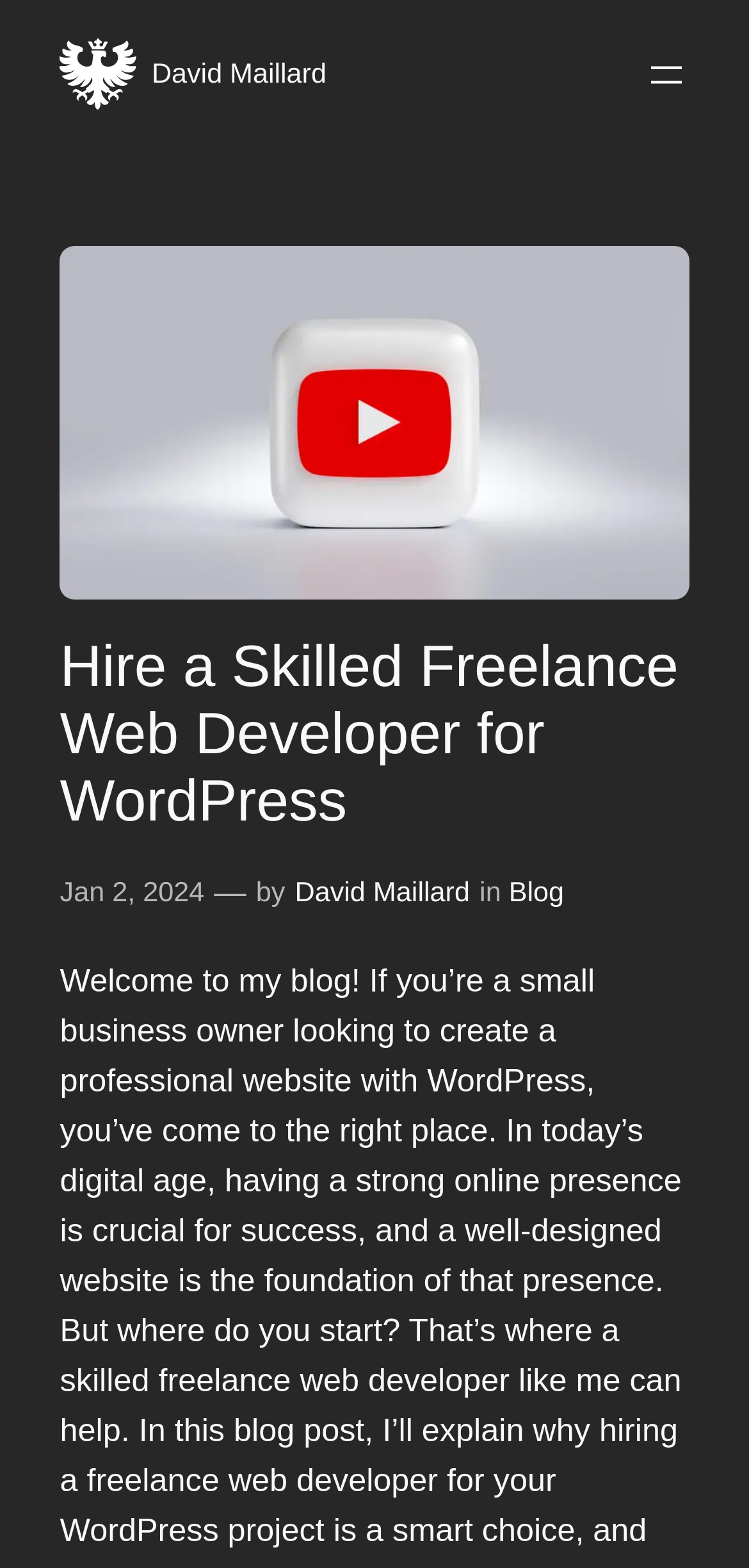Based on the image, provide a detailed response to the question:
What is the image above the heading?

The image above the heading can be identified as 'David Maillard' based on its OCR text and its location above the heading 'Hire a Skilled Freelance Web Developer for WordPress'.